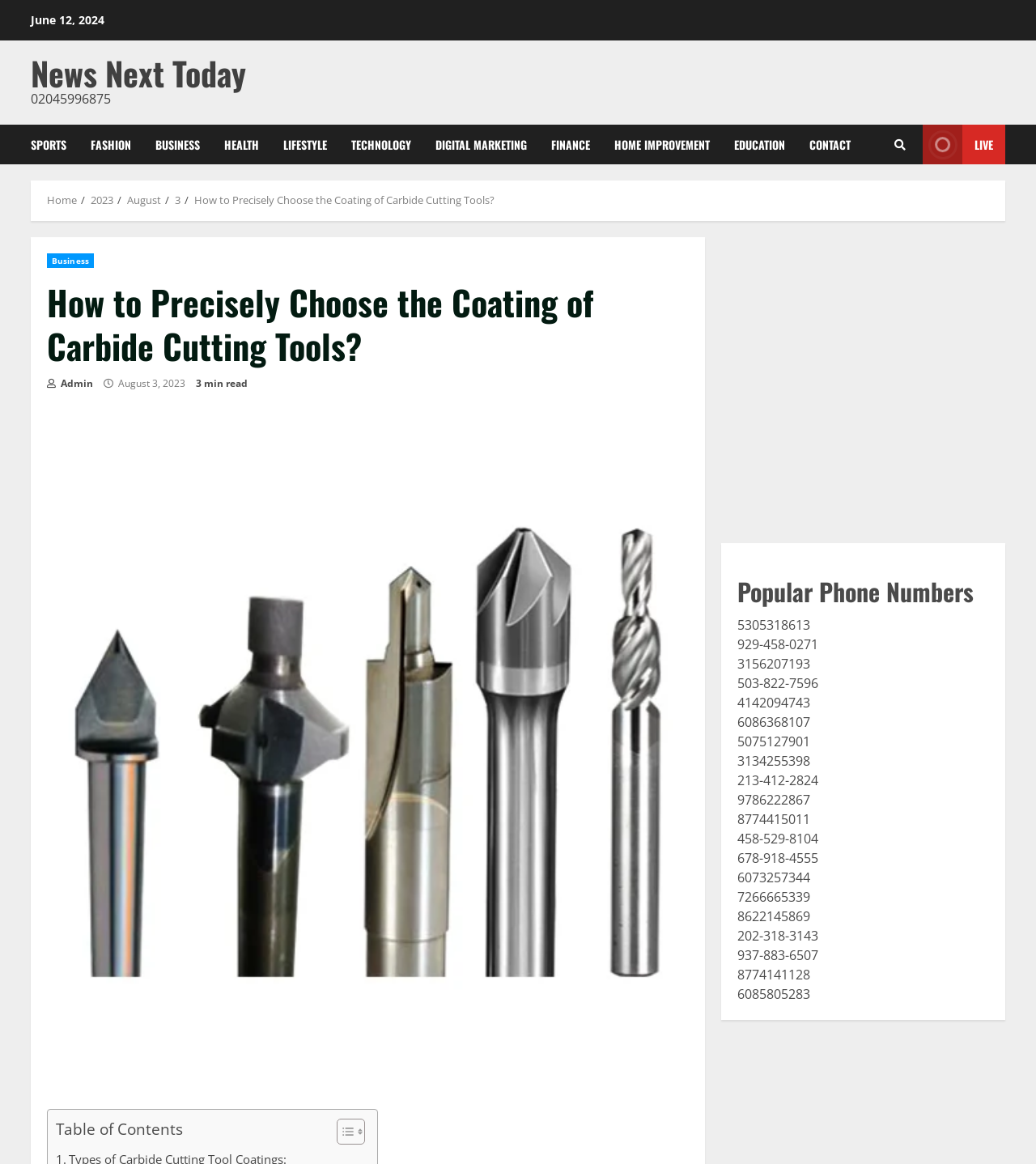Locate and extract the headline of this webpage.

How to Precisely Choose the Coating of Carbide Cutting Tools?